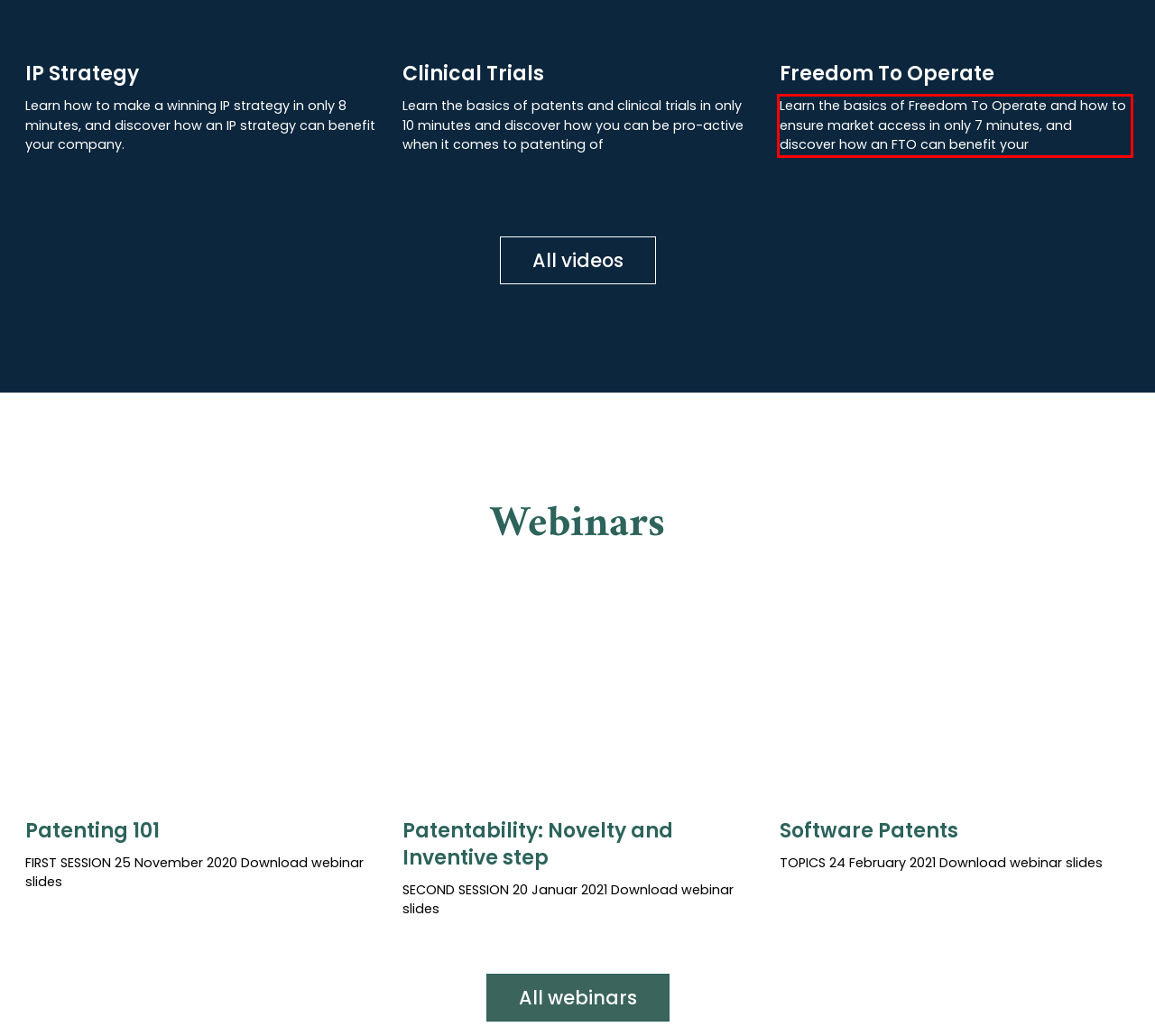Please perform OCR on the UI element surrounded by the red bounding box in the given webpage screenshot and extract its text content.

Learn the basics of Freedom To Operate and how to ensure market access in only 7 minutes, and discover how an FTO can benefit your